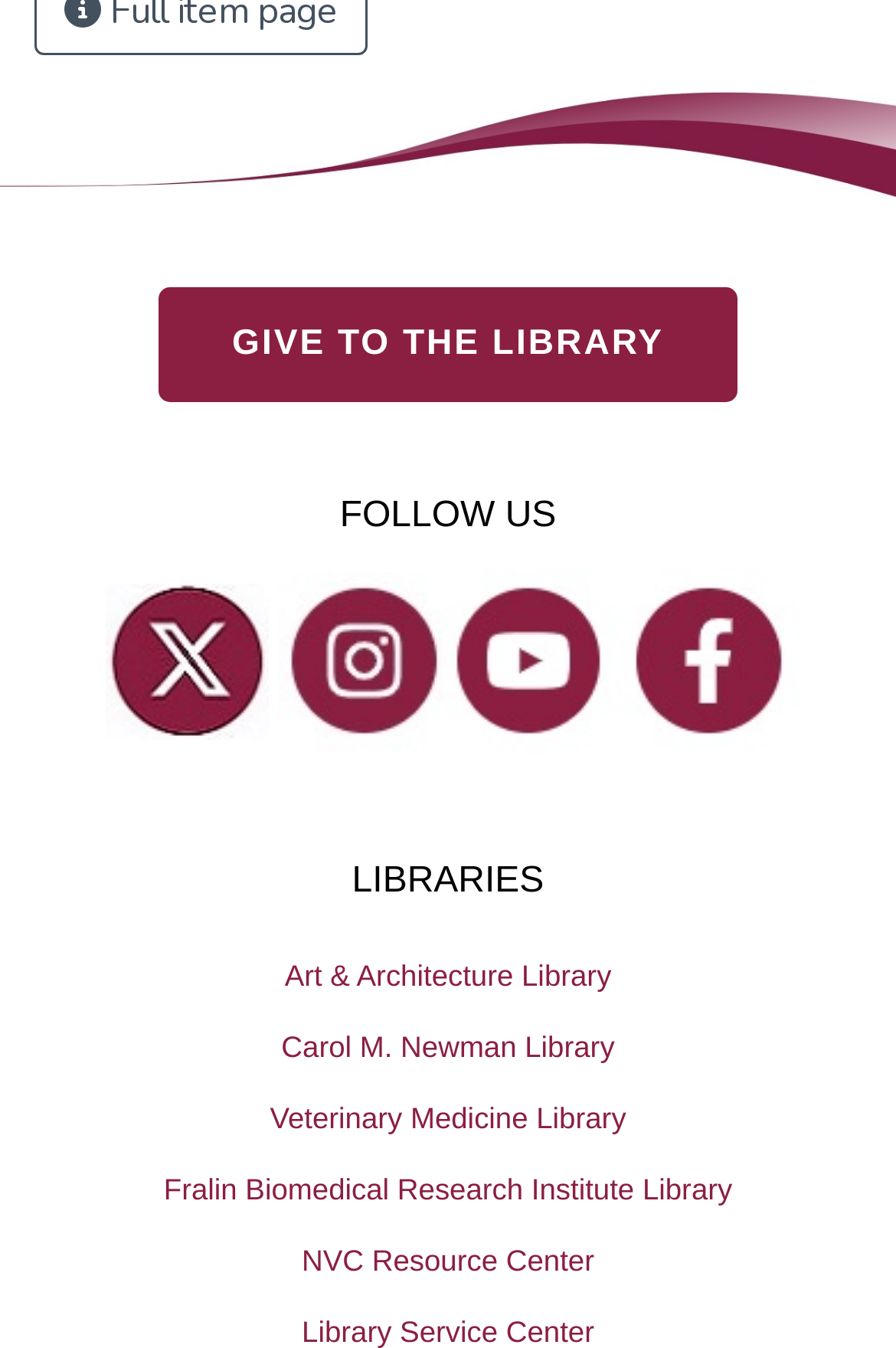Identify the bounding box coordinates of the clickable region required to complete the instruction: "Click 'Kantara Initiative Team'". The coordinates should be given as four float numbers within the range of 0 and 1, i.e., [left, top, right, bottom].

None